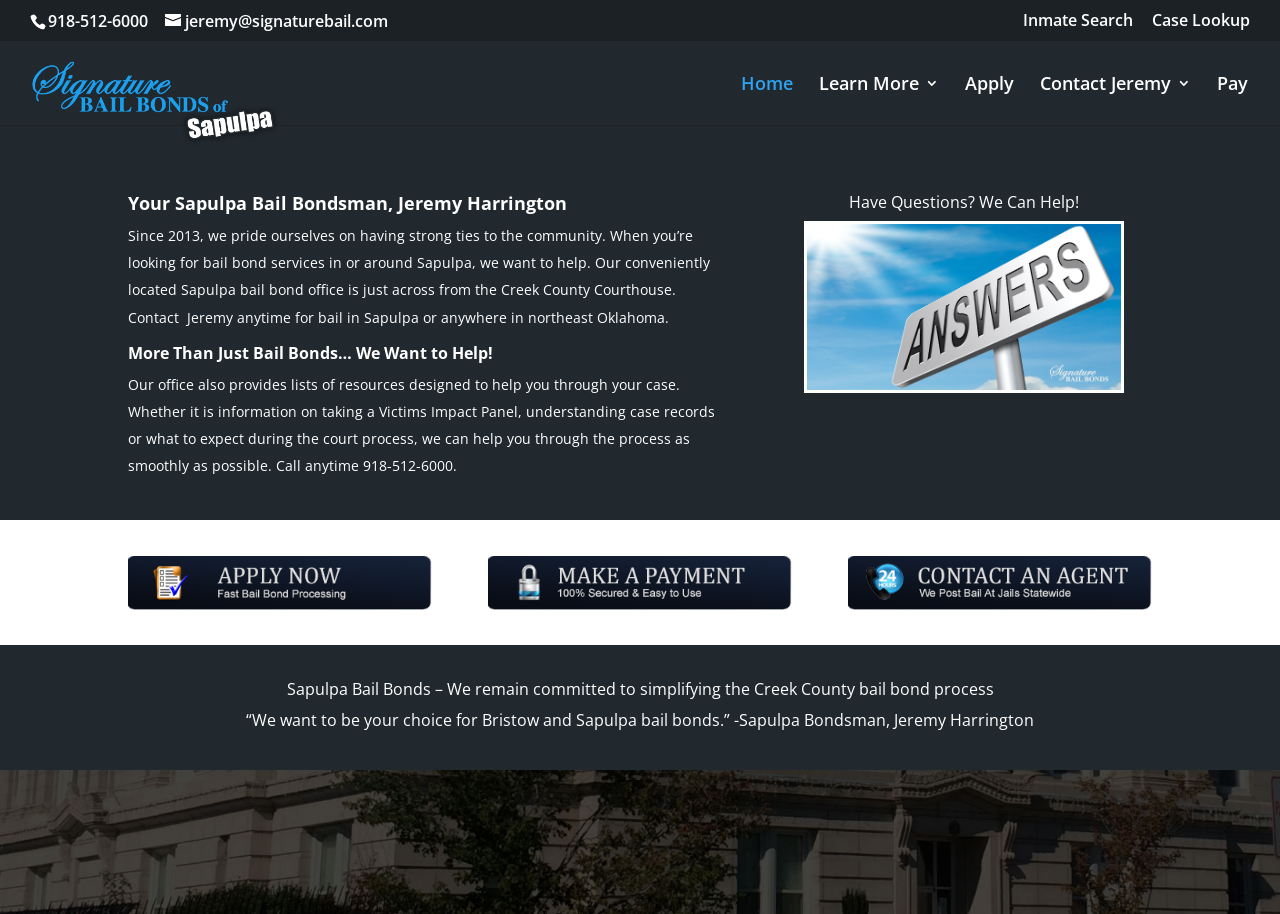Identify the bounding box coordinates of the element that should be clicked to fulfill this task: "Search for:". The coordinates should be provided as four float numbers between 0 and 1, i.e., [left, top, right, bottom].

[0.053, 0.044, 0.953, 0.046]